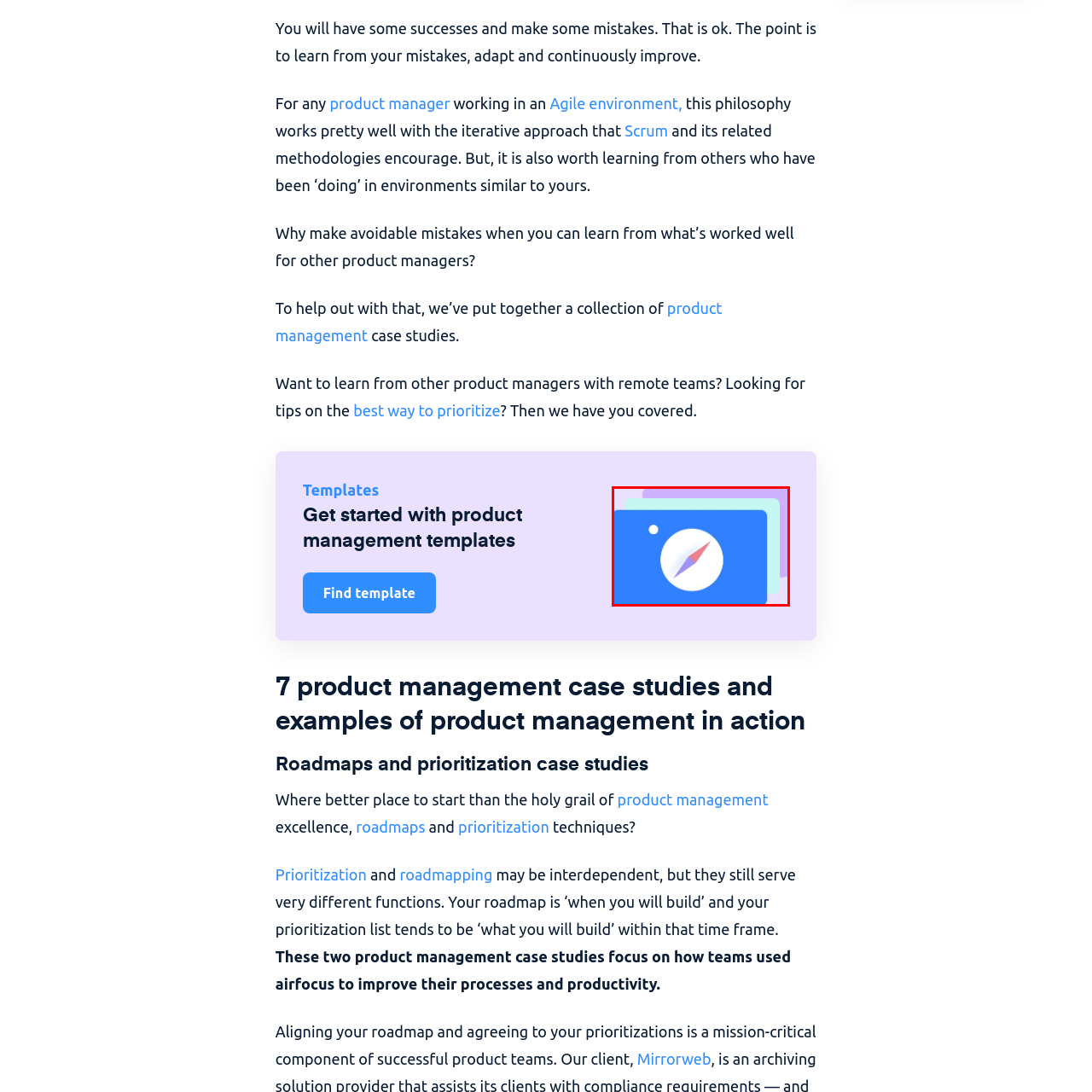What is the theme of the icon and surrounding design?
Analyze the image segment within the red bounding box and respond to the question using a single word or brief phrase.

Guidance and direction